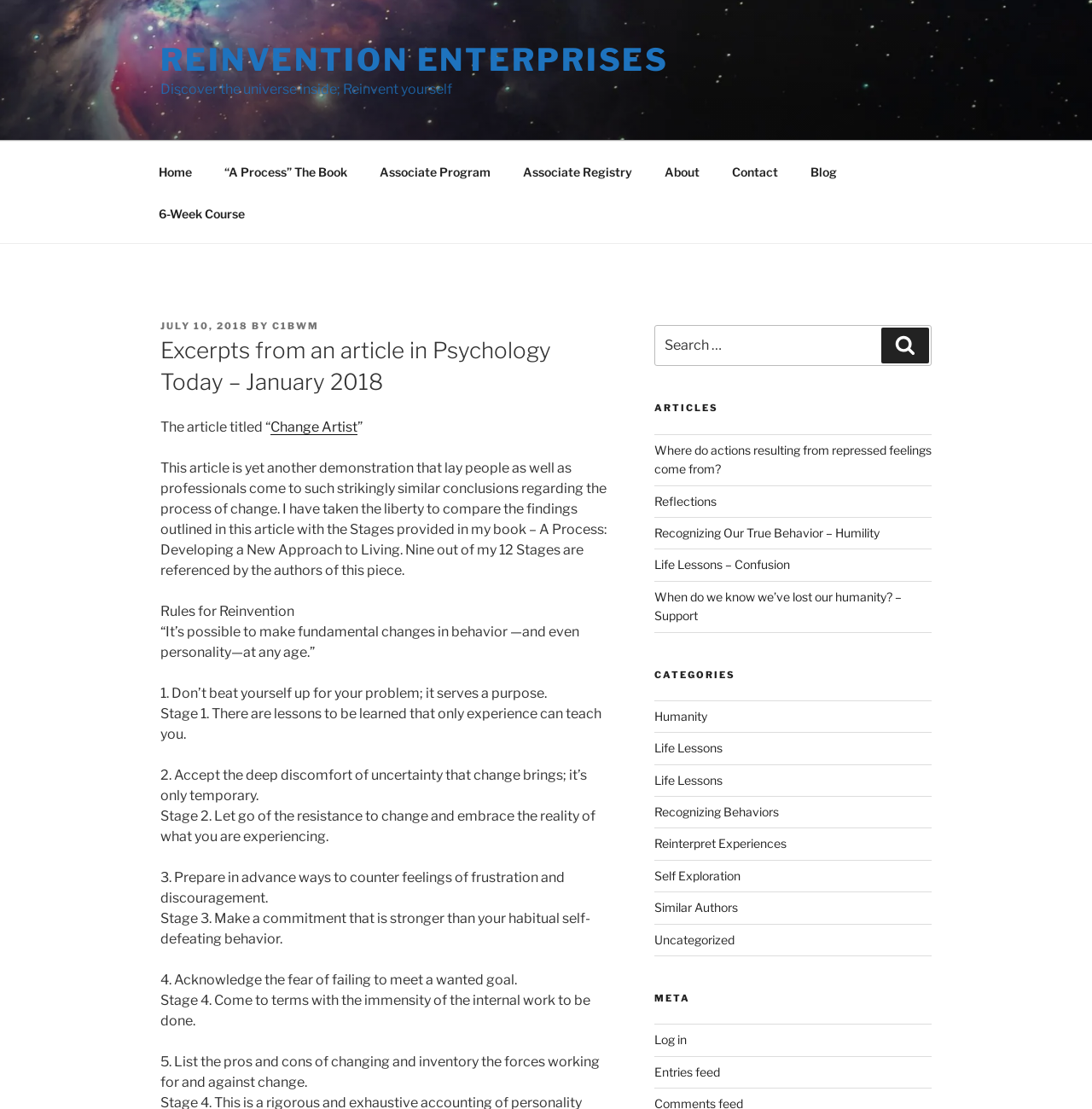Given the content of the image, can you provide a detailed answer to the question?
What is the title of the article?

The title of the article is 'Change Artist' which is mentioned in the text 'The article titled “Change Artist”'.